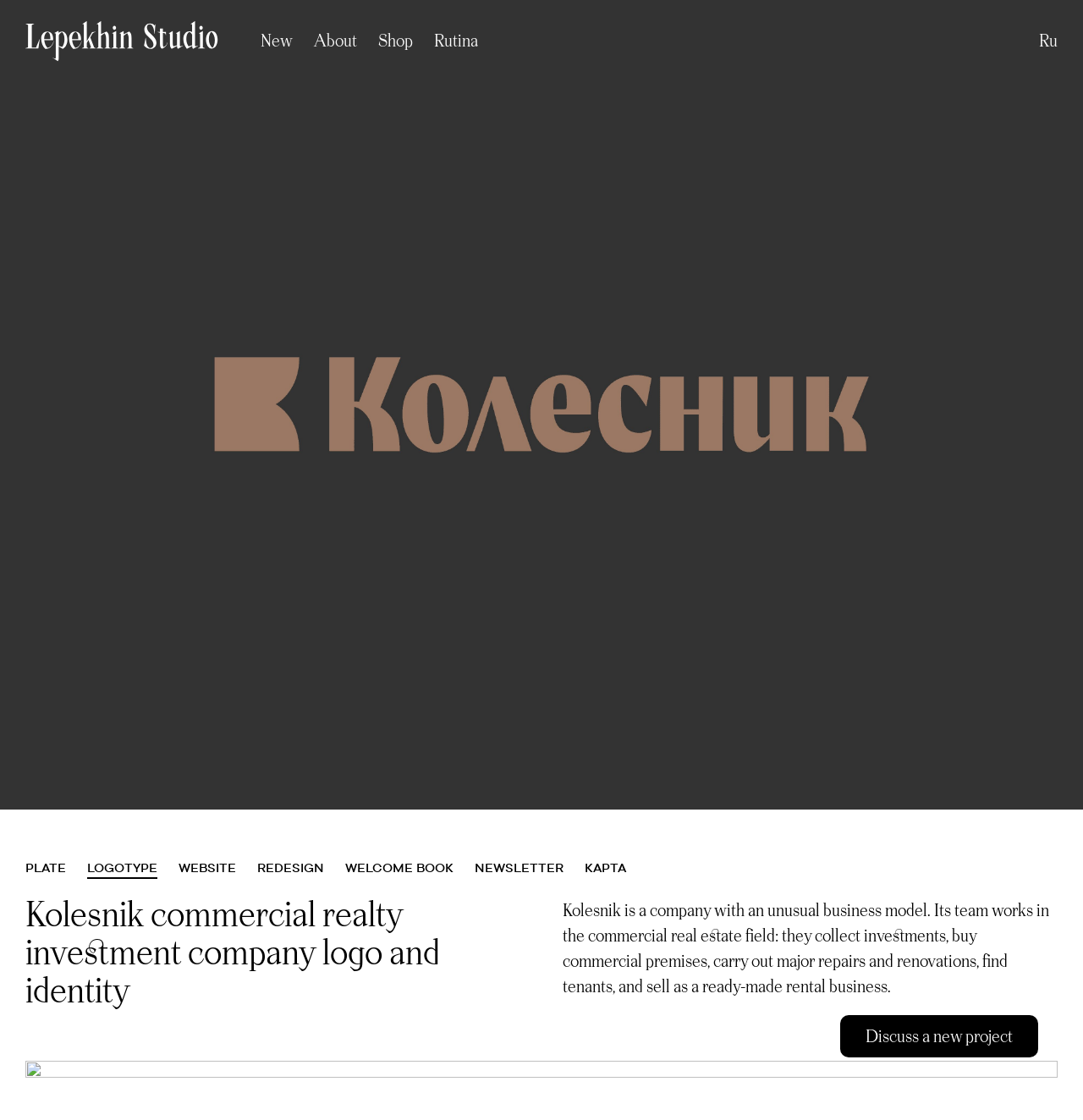Determine the bounding box for the described UI element: "welcome book".

[0.319, 0.768, 0.419, 0.783]